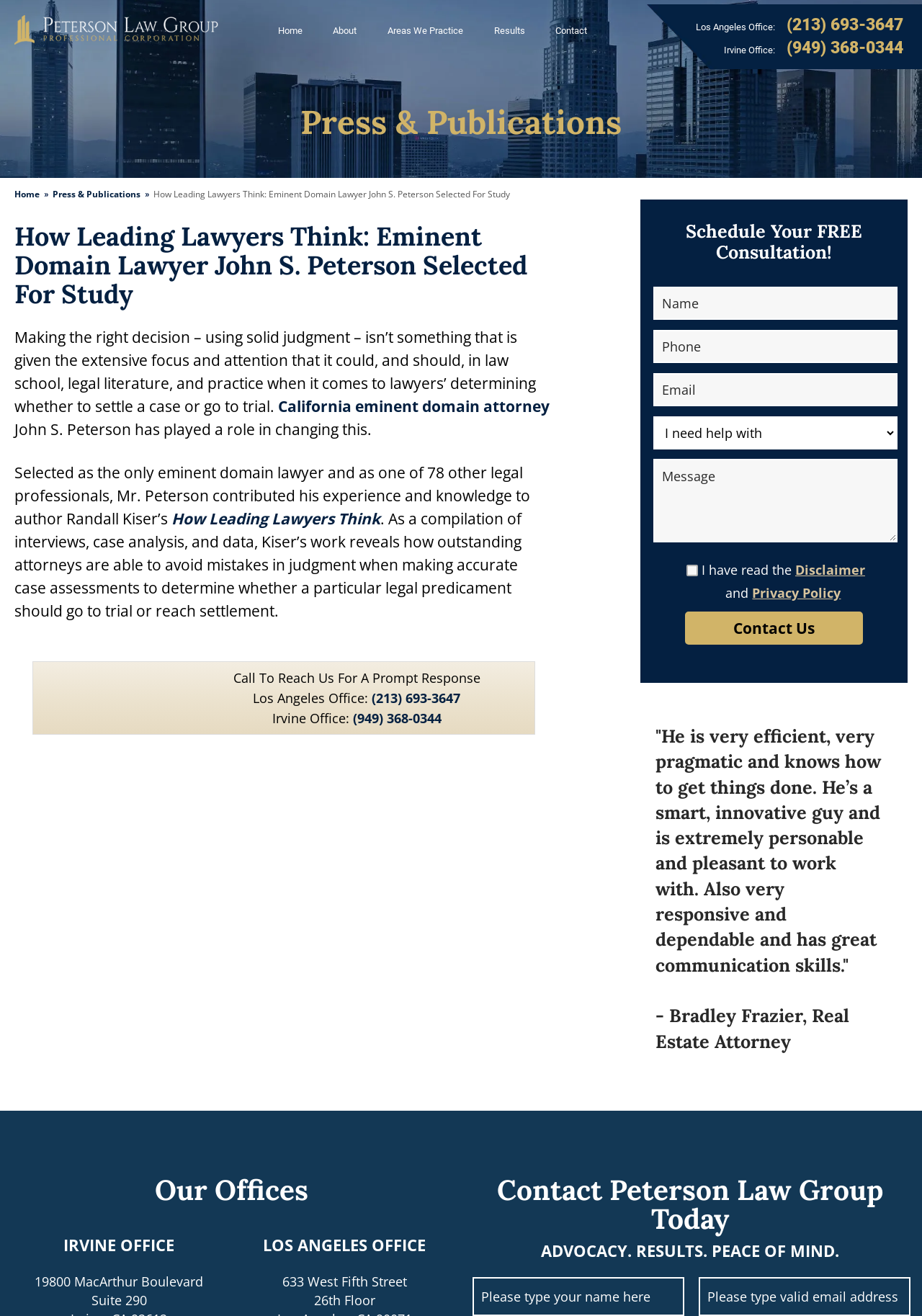Identify the main title of the webpage and generate its text content.

How Leading Lawyers Think: Eminent Domain Lawyer John S. Peterson Selected For Study